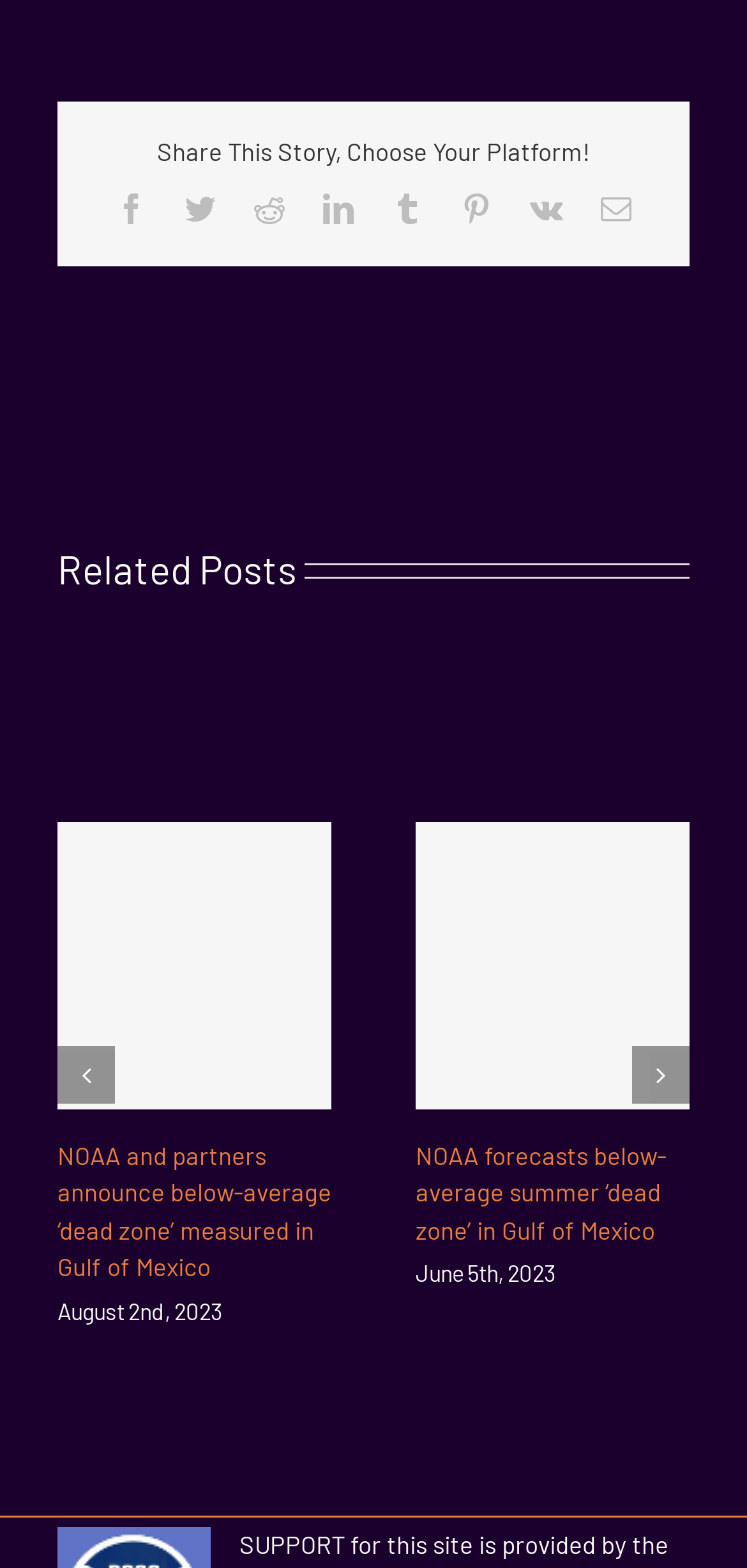Please determine the bounding box coordinates of the area that needs to be clicked to complete this task: 'View related post 'NOAA and partners announce below-average ‘dead zone’ measured in Gulf of Mexico''. The coordinates must be four float numbers between 0 and 1, formatted as [left, top, right, bottom].

[0.077, 0.725, 0.444, 0.821]